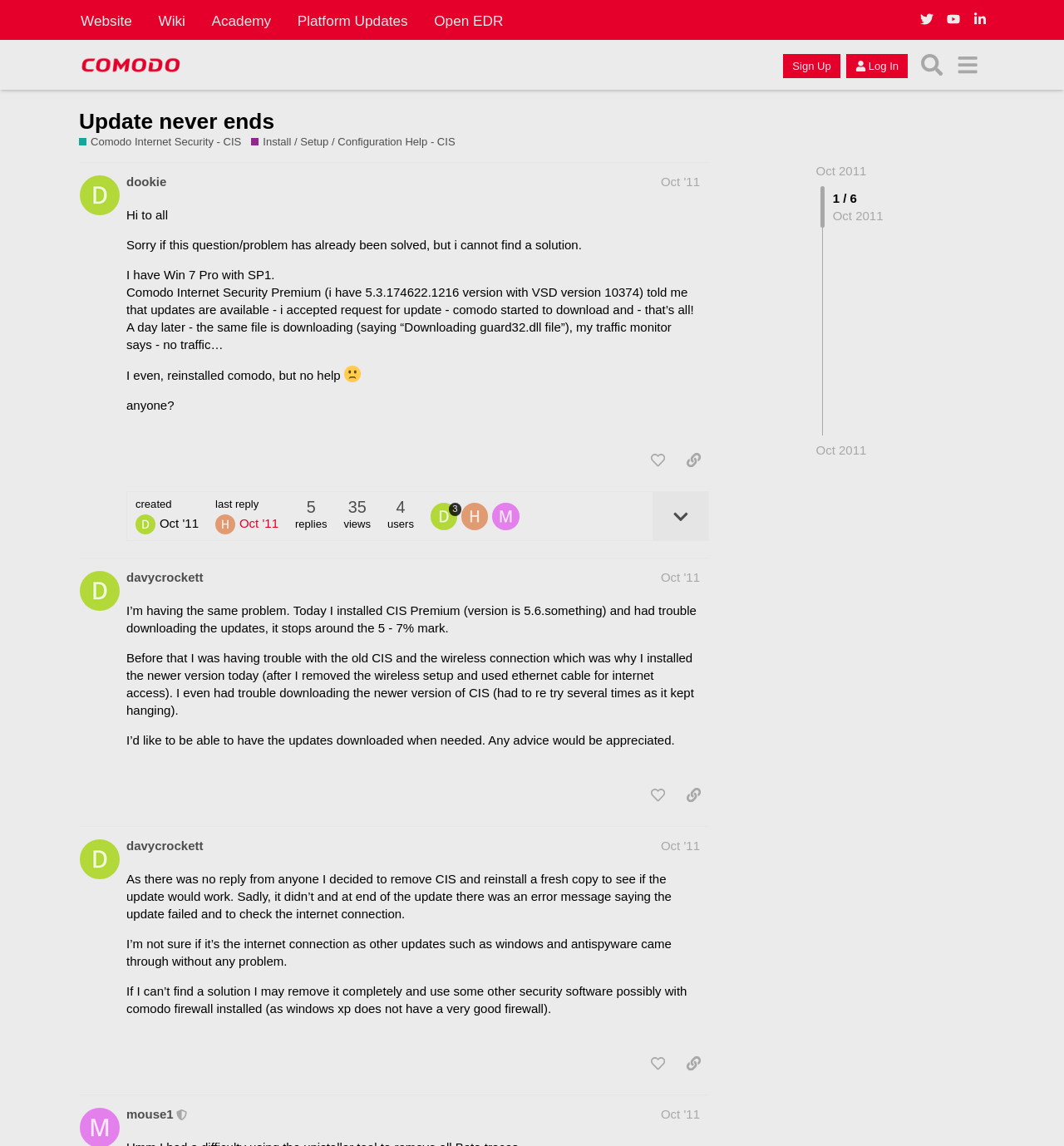From the element description: "Website", extract the bounding box coordinates of the UI element. The coordinates should be expressed as four float numbers between 0 and 1, in the order [left, top, right, bottom].

[0.066, 0.006, 0.134, 0.03]